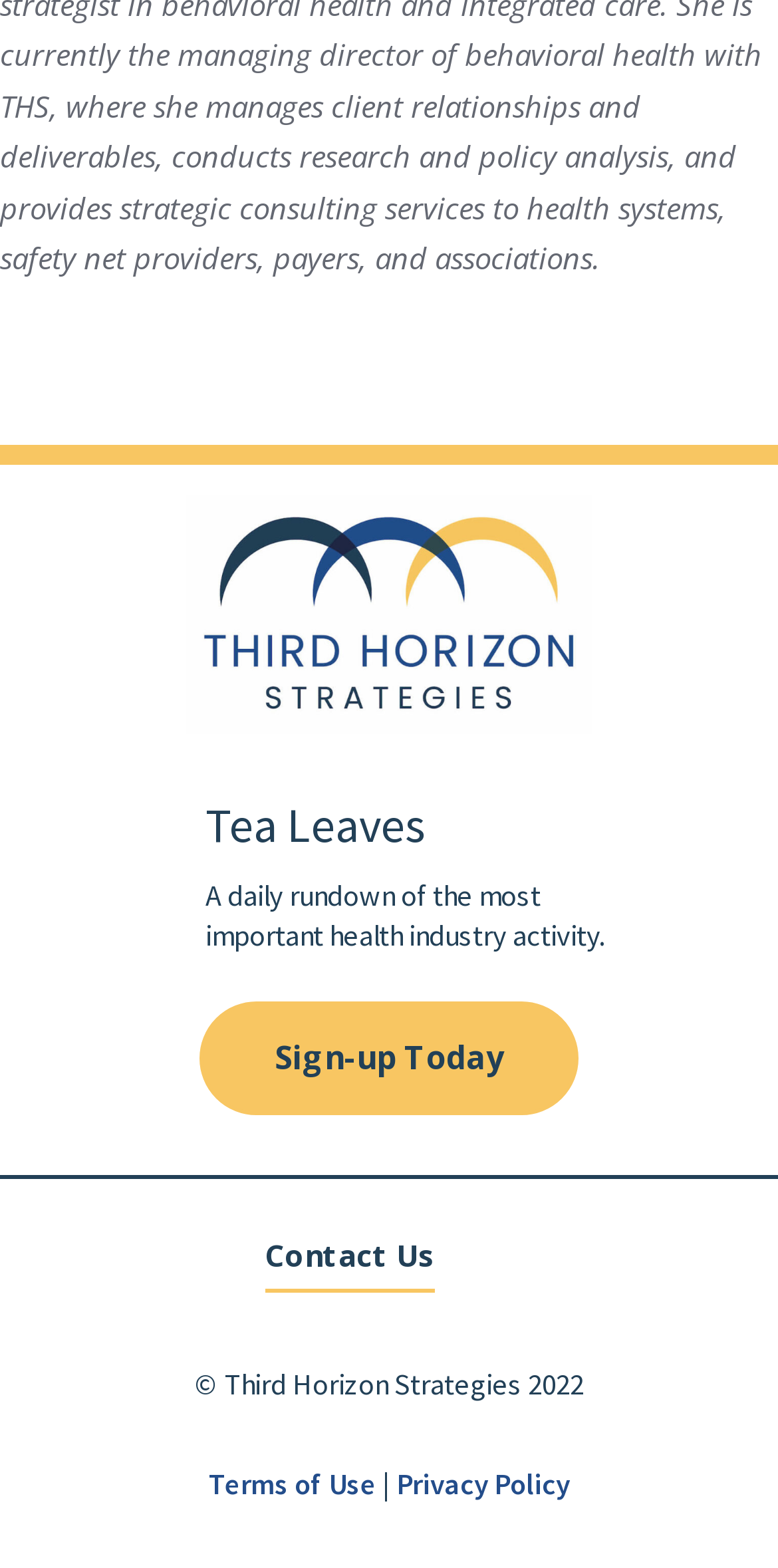Locate the bounding box of the UI element based on this description: "Sign-up Today". Provide four float numbers between 0 and 1 as [left, top, right, bottom].

[0.257, 0.638, 0.743, 0.711]